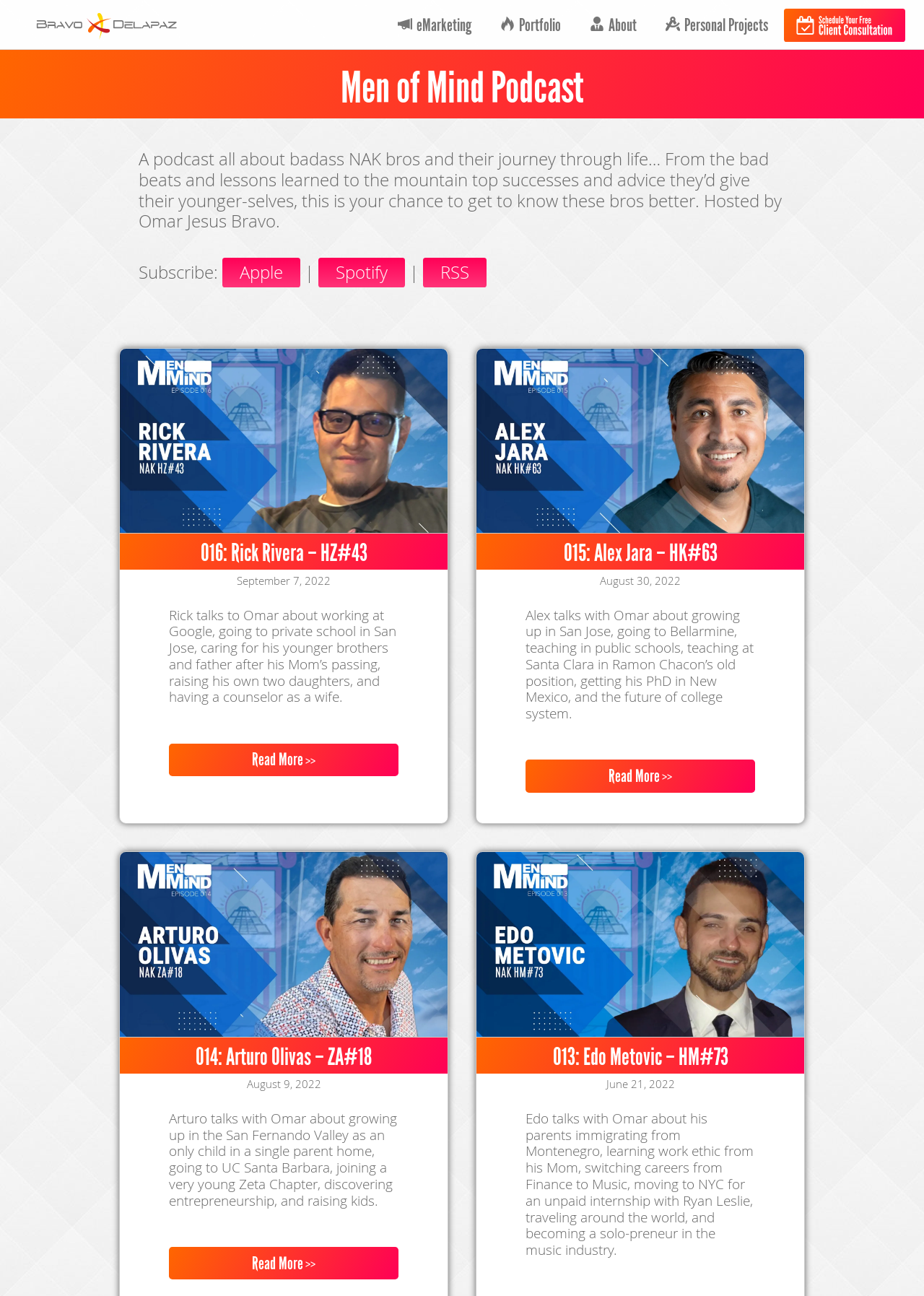What is the name of the podcast?
Please give a well-detailed answer to the question.

The name of the podcast can be found in the header section of the webpage, where it is written in a large font size and is the main title of the webpage.